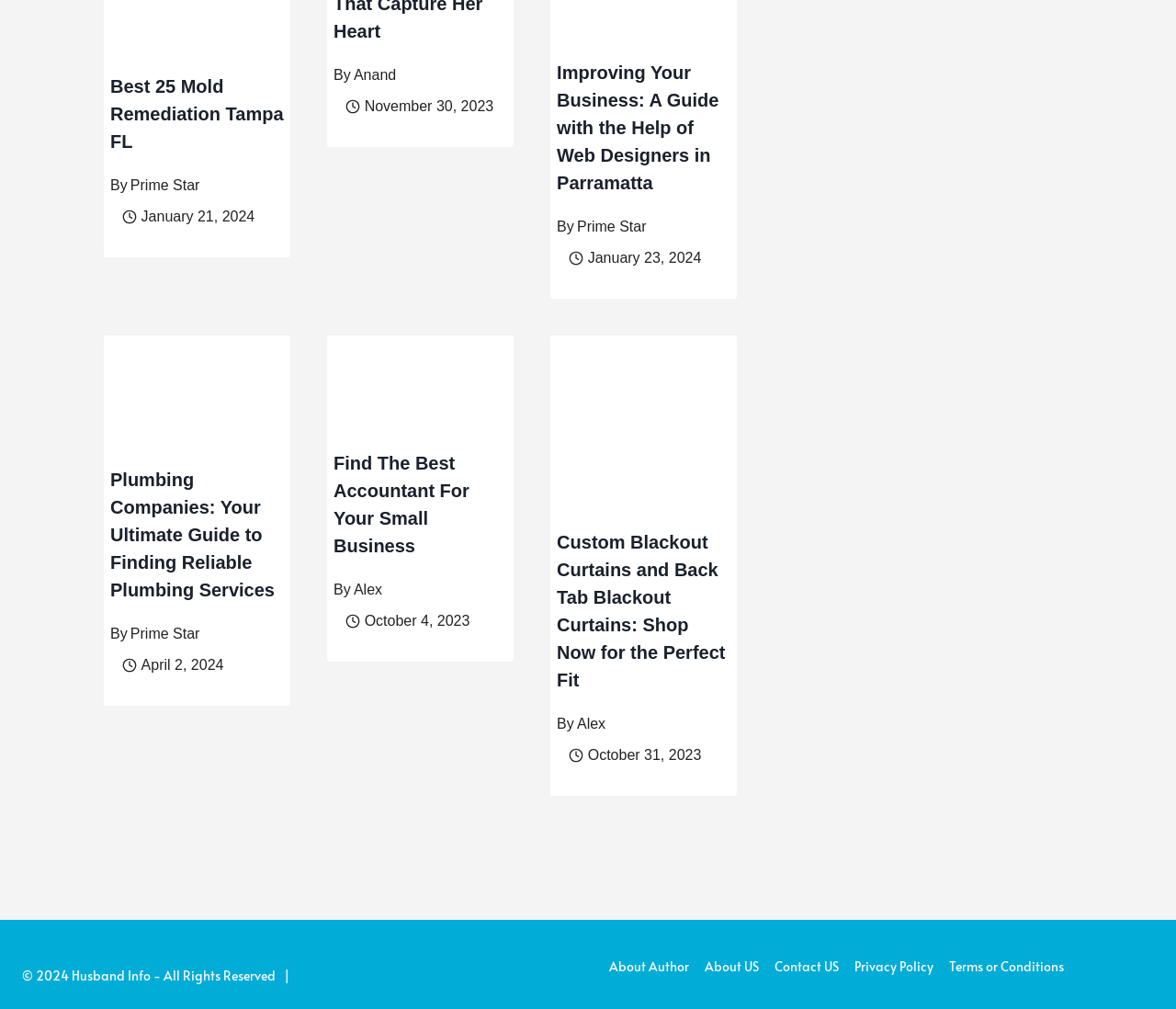Determine the bounding box coordinates for the clickable element required to fulfill the instruction: "Click on the link 'Find The Best Accountant For Your Small Business'". Provide the coordinates as four float numbers between 0 and 1, i.e., [left, top, right, bottom].

[0.278, 0.333, 0.437, 0.439]